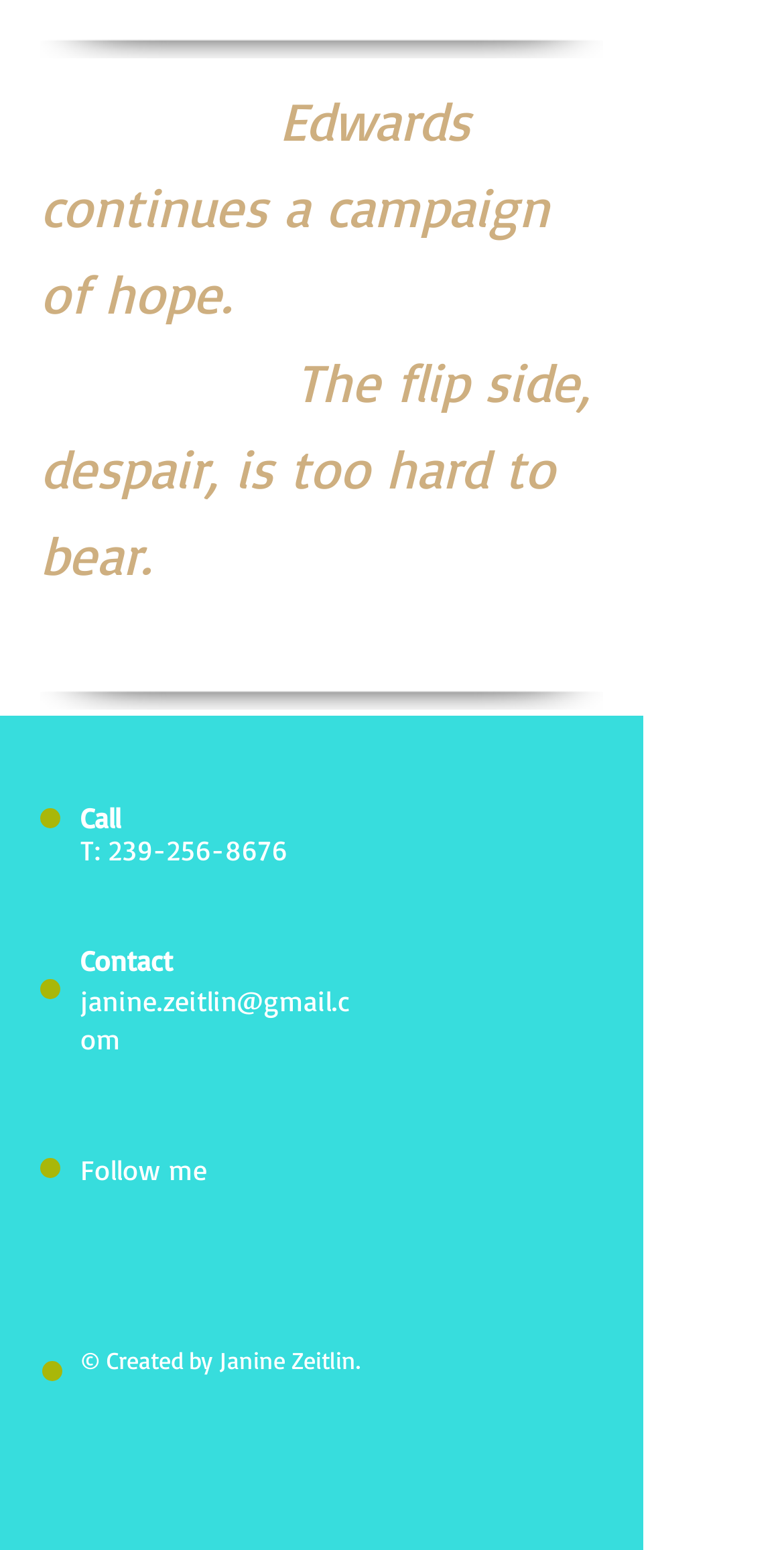What is the tone of the campaign?
Look at the screenshot and provide an in-depth answer.

I found the tone of the campaign by looking at the top of the webpage, where it says 'Edwards continues a campaign of hope'.